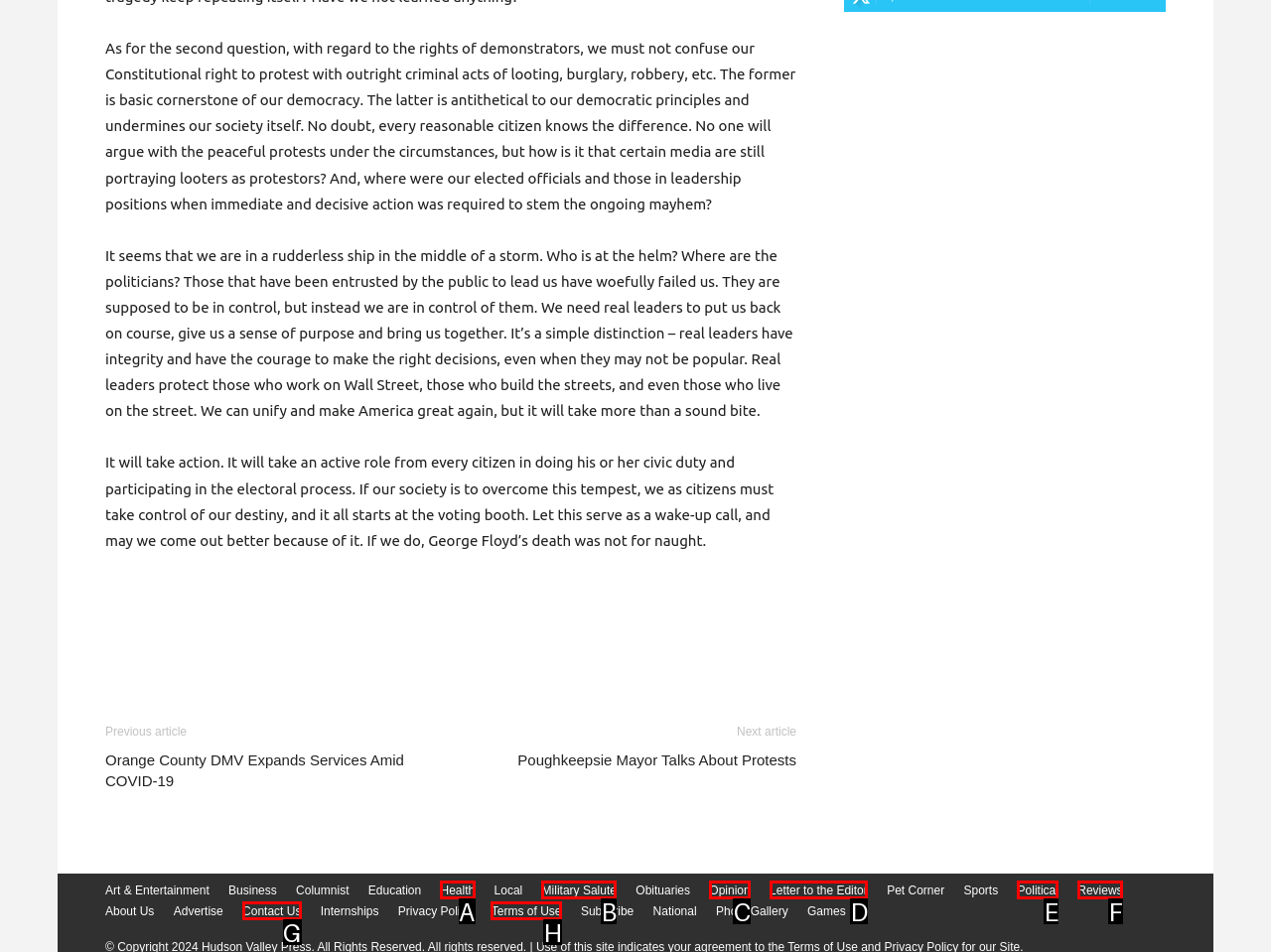Identify the bounding box that corresponds to: parent_node: Text Hover
Respond with the letter of the correct option from the provided choices.

None